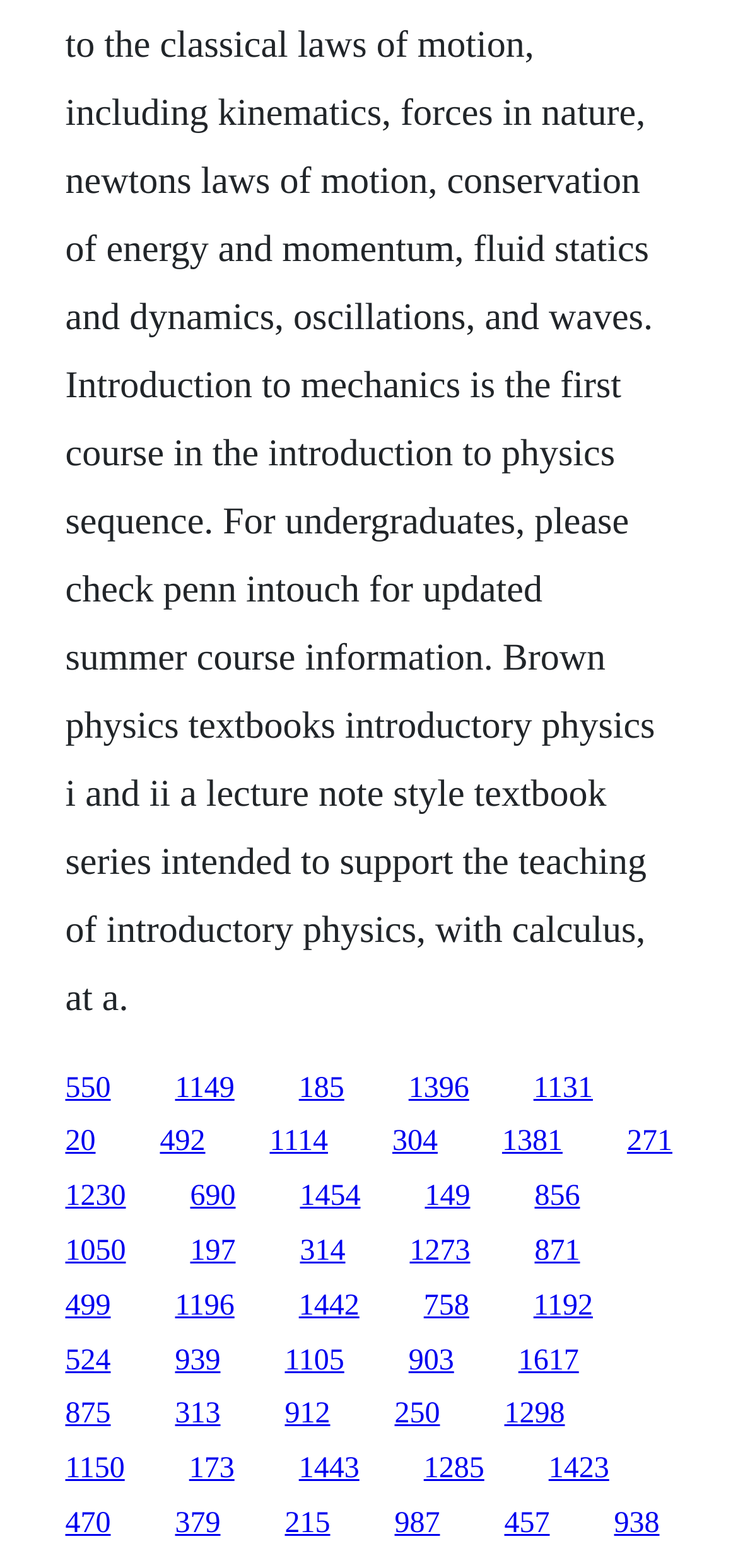How many links have a width greater than 0.1?
Refer to the image and provide a thorough answer to the question.

By calculating the width of each link's bounding box (x2 - x1), I found that 20 links have a width greater than 0.1, indicating they occupy a significant horizontal space on the webpage.